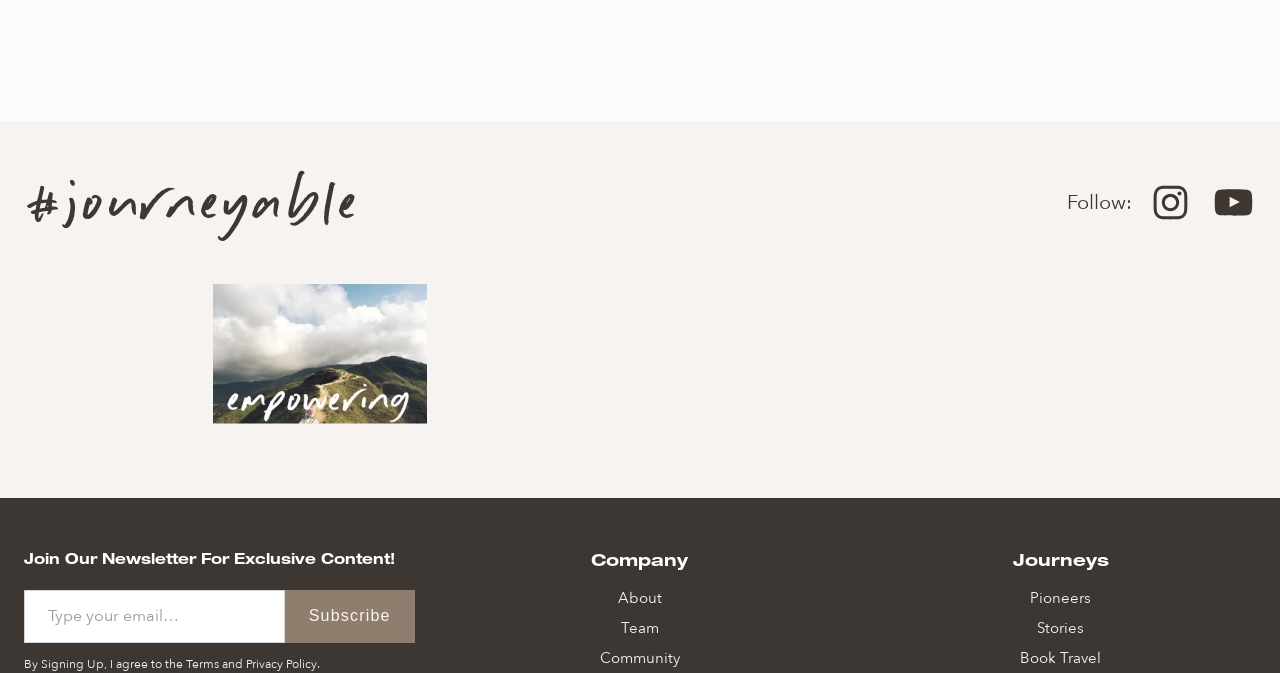What are the main sections on the webpage?
Please analyze the image and answer the question with as much detail as possible.

The headings 'Company' and 'Journeys' are present on the webpage, suggesting that these are the main sections or categories of the website, with 'Company' likely containing information about the organization and 'Journeys' containing stories or experiences.